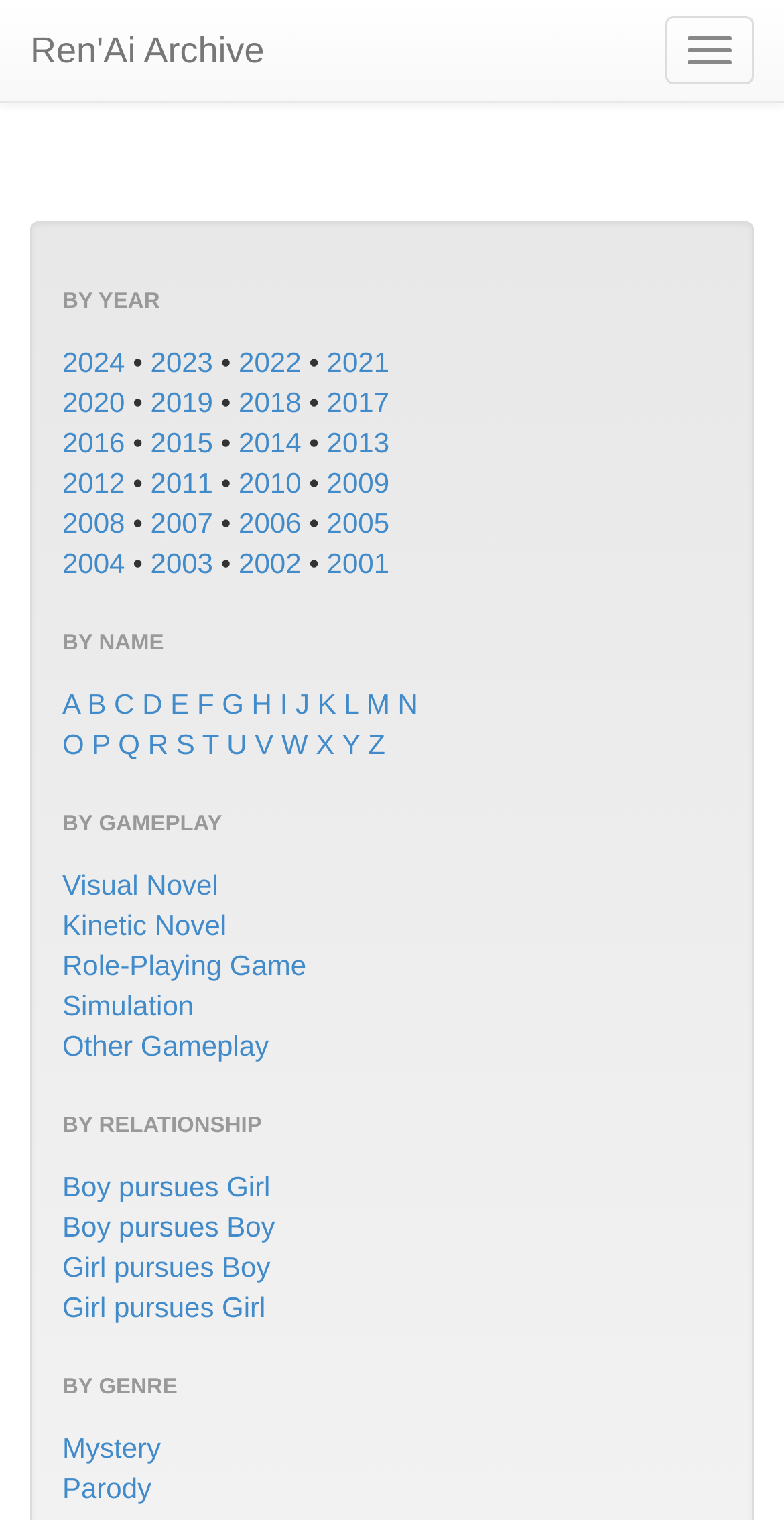How many links are under 'BY NAME'?
Using the screenshot, give a one-word or short phrase answer.

26